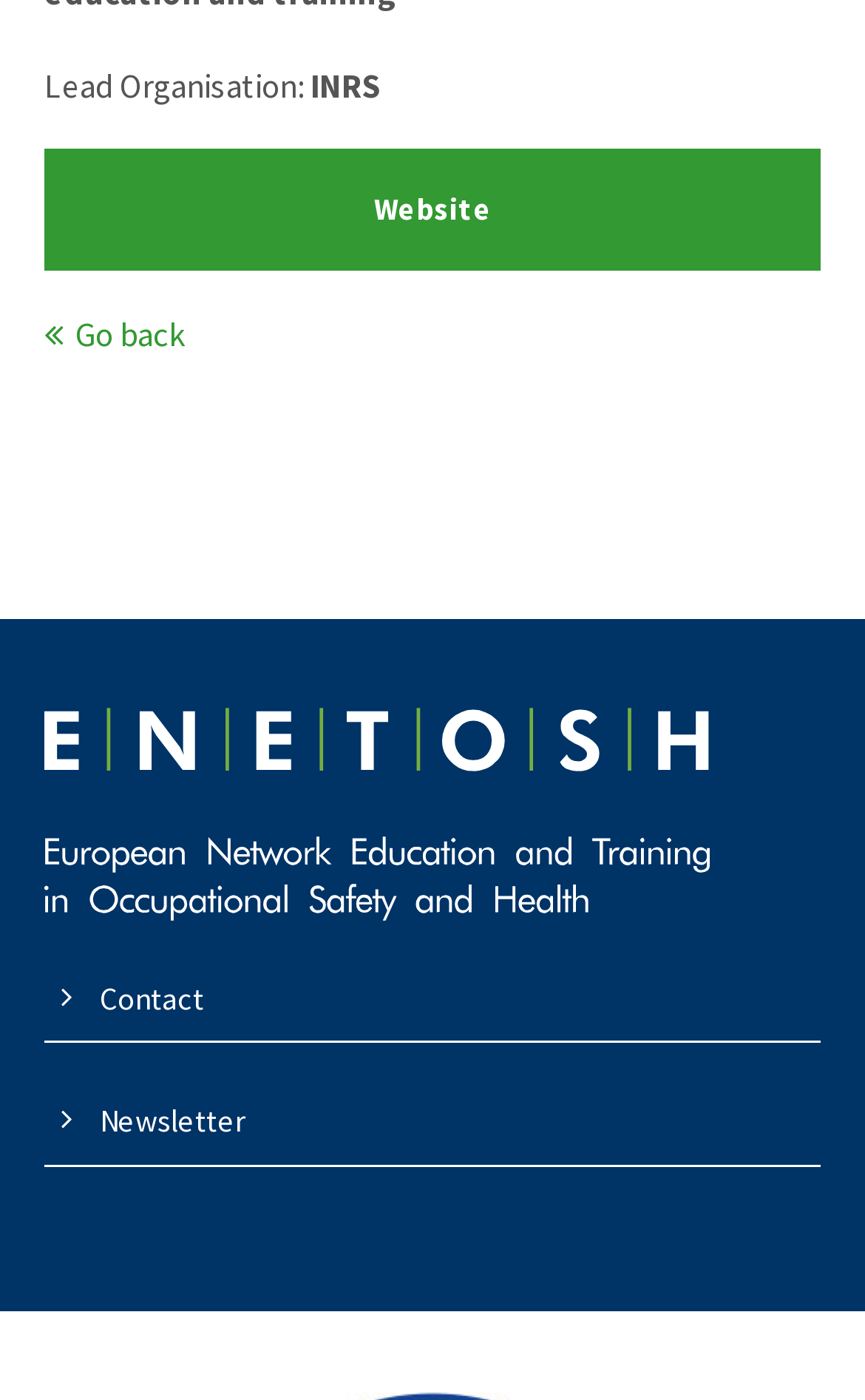Use the details in the image to answer the question thoroughly: 
What is the purpose of the figure element?

The figure element is present in the middle section of the webpage, but its purpose is not explicitly stated. It does not contain any text or a clear description, so its function cannot be determined.